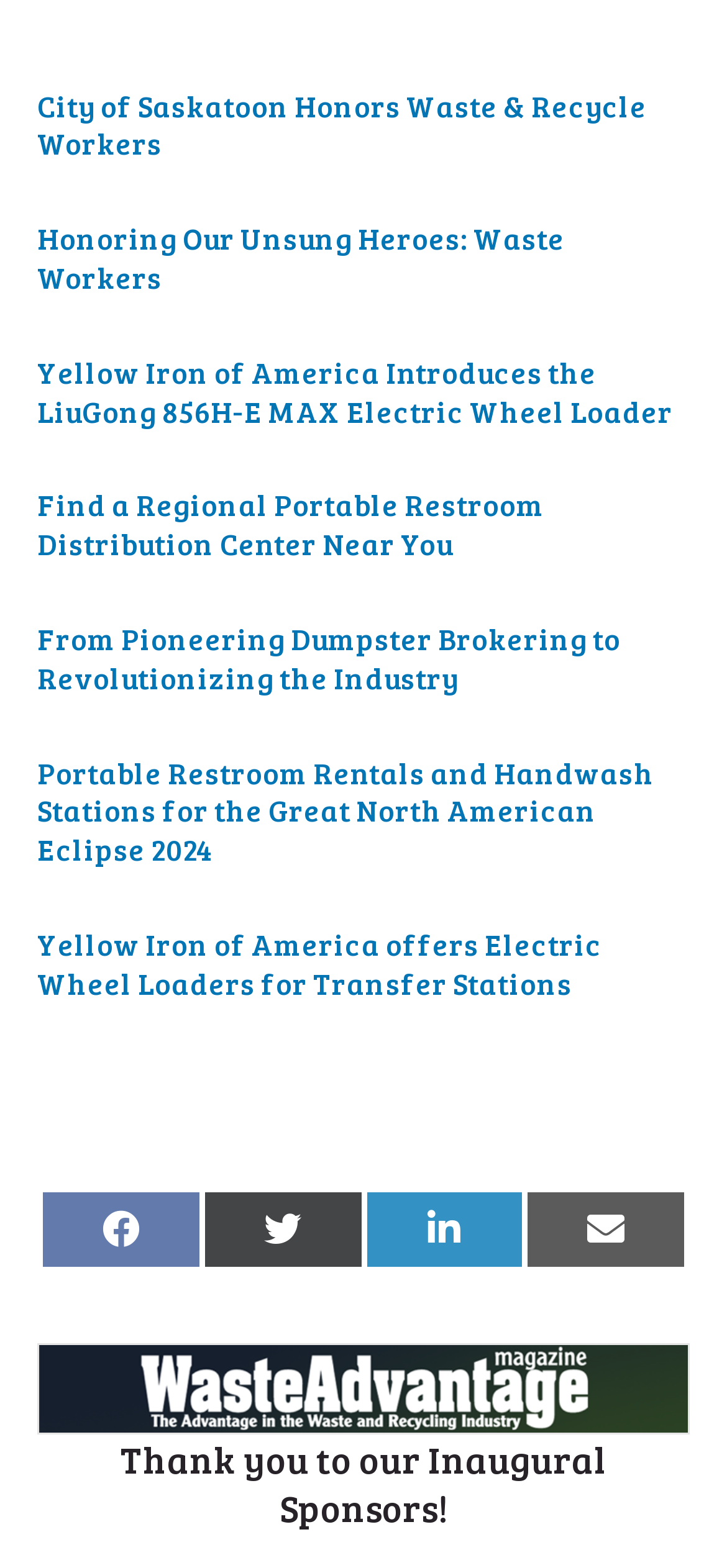Determine the bounding box coordinates for the region that must be clicked to execute the following instruction: "Toggle the menu".

None